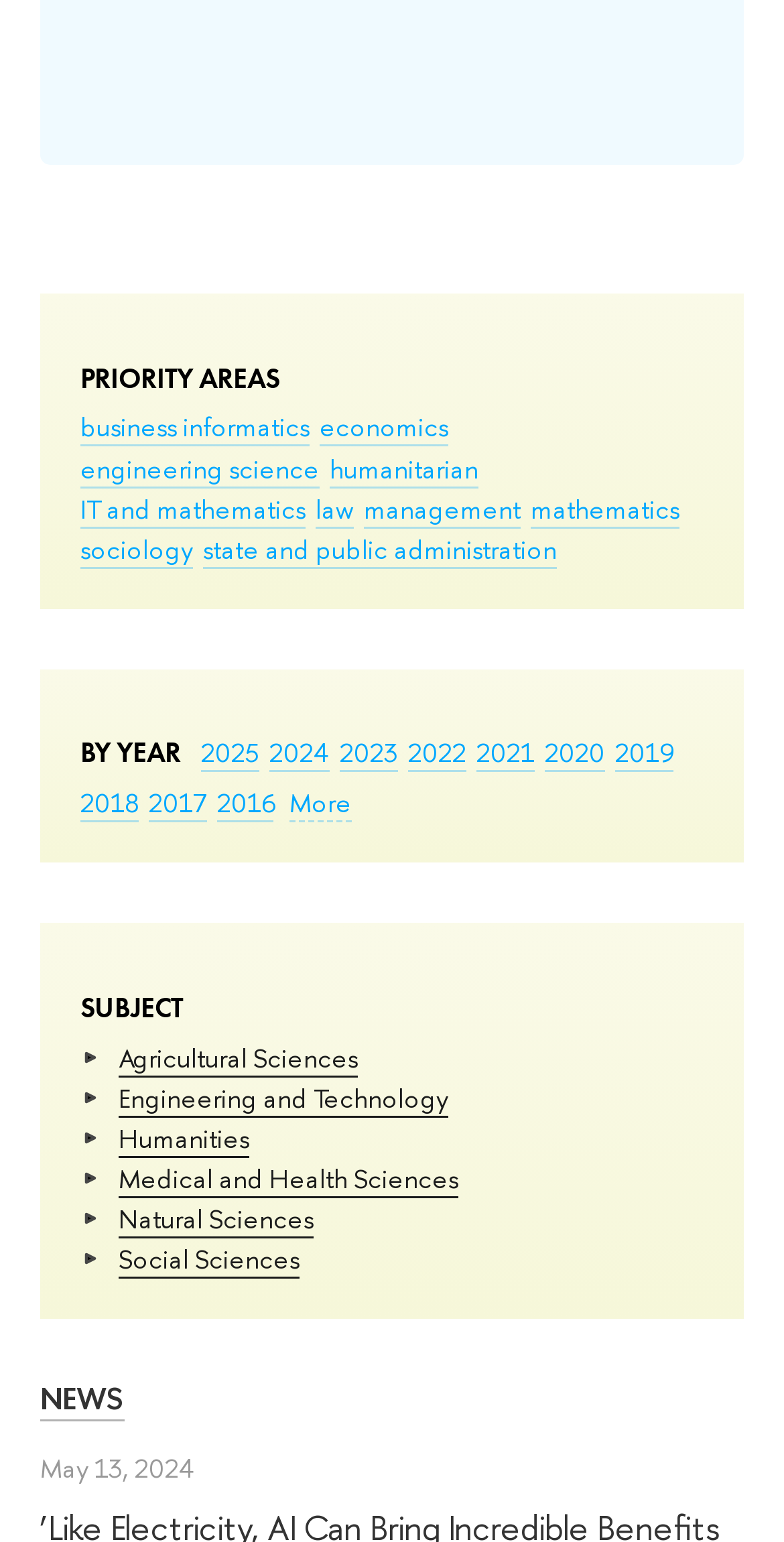Please locate the bounding box coordinates of the region I need to click to follow this instruction: "click on More".

[0.369, 0.509, 0.449, 0.534]